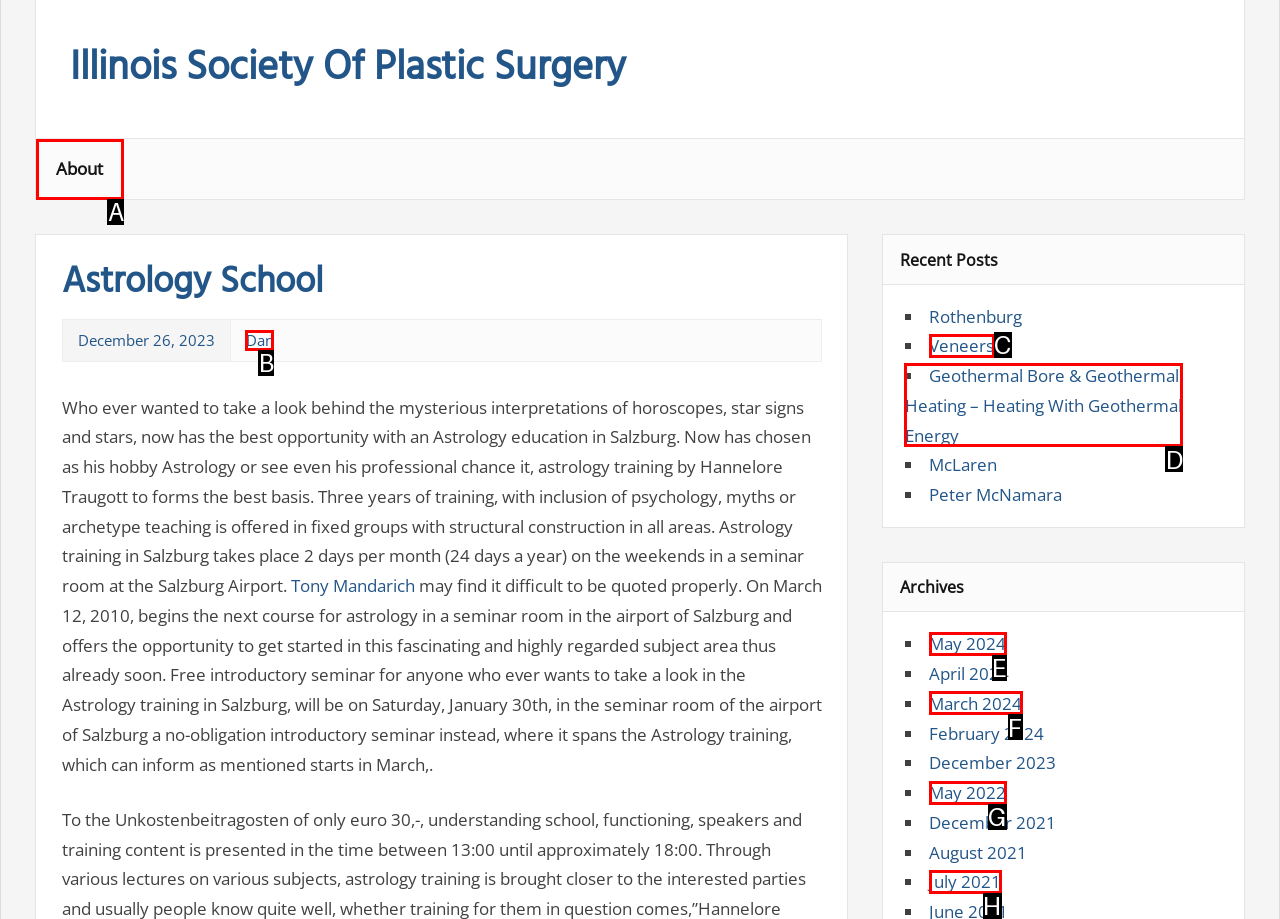Identify the letter of the UI element you should interact with to perform the task: View the recent post about Geothermal Bore & Geothermal Heating
Reply with the appropriate letter of the option.

D